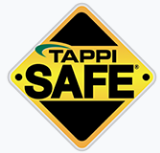Paint a vivid picture of the image with your description.

The image displays the TAPPI SAFE logo, characterized by a bright yellow diamond shape with the word "SAFE" prominently featured in bold black letters. This logo represents a commitment to safety standards in the pulp and paper industry, promoted by TAPPI (Technical Association of the Pulp and Paper Industry). The vibrant design emphasizes the importance of safety training and awareness in ensuring workplace safety and health for employees in relevant sectors. This image is part of a section highlighting certifications, reflecting FMS's dedication to maintaining high safety standards in their operations.